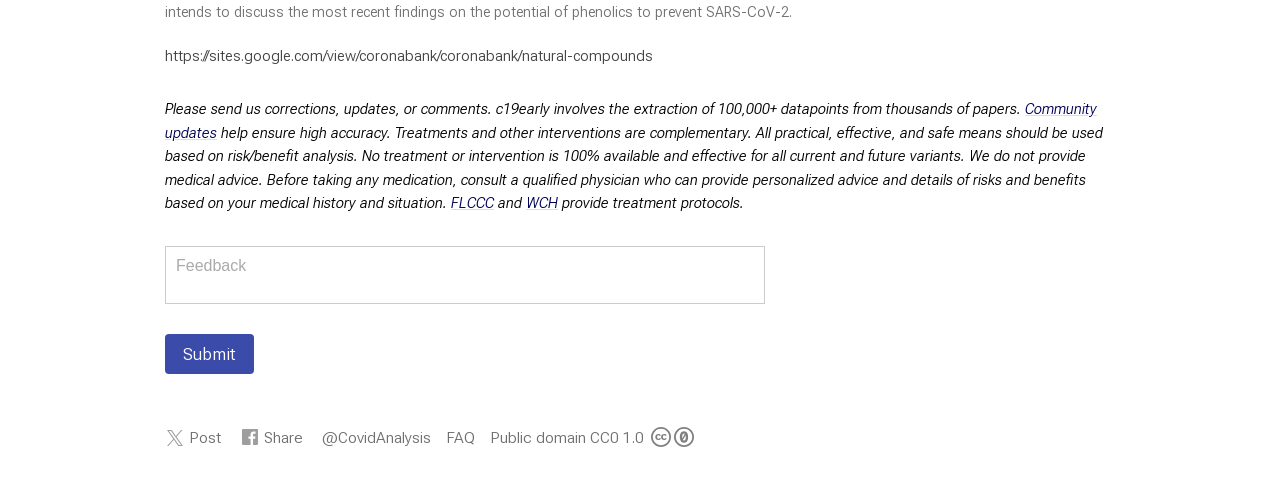What is the recommended course of action before taking any medication?
Use the information from the image to give a detailed answer to the question.

The static text explicitly states that one should consult a qualified physician who can provide personalized advice and details of risks and benefits based on one's medical history and situation before taking any medication.